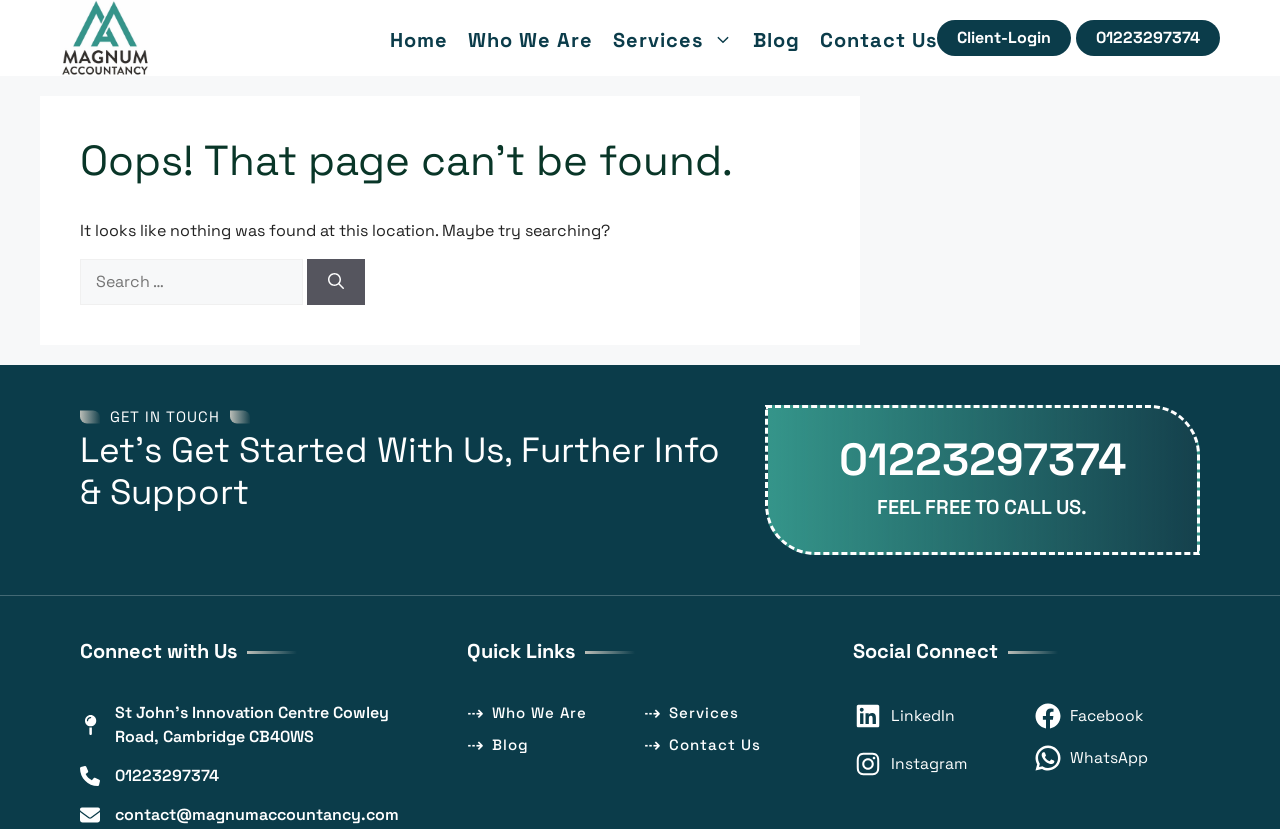Indicate the bounding box coordinates of the clickable region to achieve the following instruction: "Click on the Magnum Accountancy logo."

[0.047, 0.0, 0.117, 0.092]